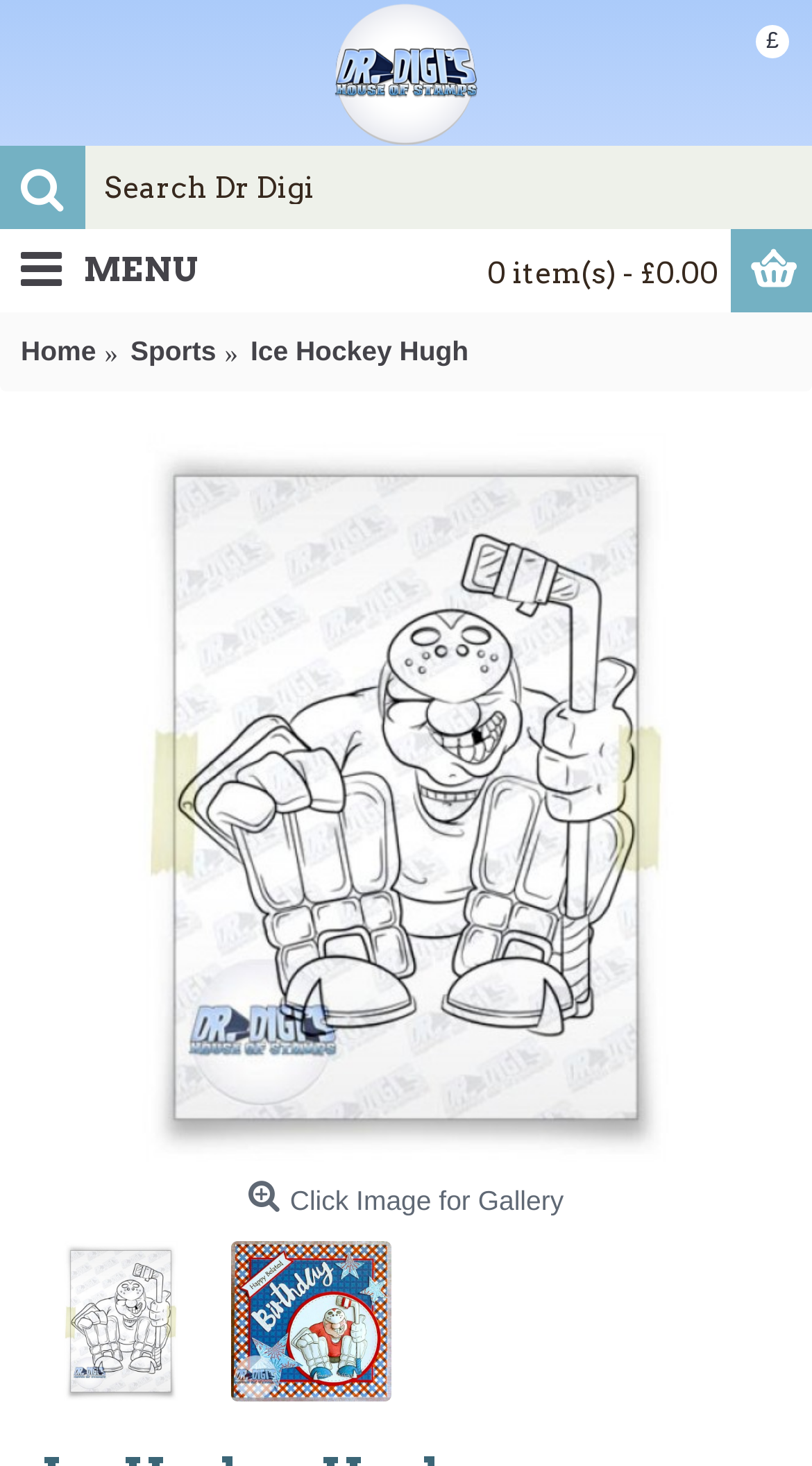Identify the bounding box coordinates of the element to click to follow this instruction: 'view shopping cart'. Ensure the coordinates are four float values between 0 and 1, provided as [left, top, right, bottom].

[0.0, 0.156, 1.0, 0.213]